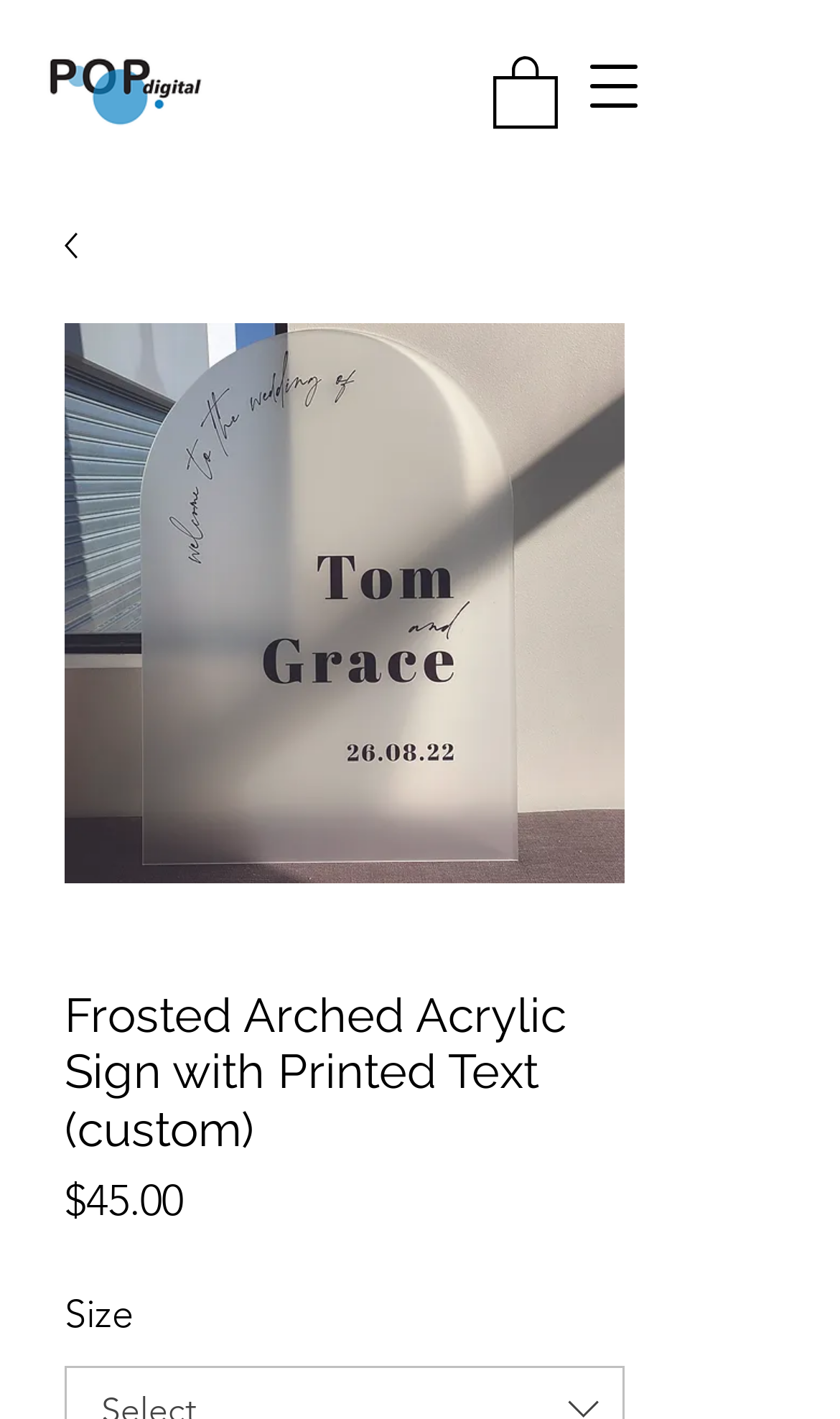What is the material of the product?
Using the image, respond with a single word or phrase.

Frosted Acrylic